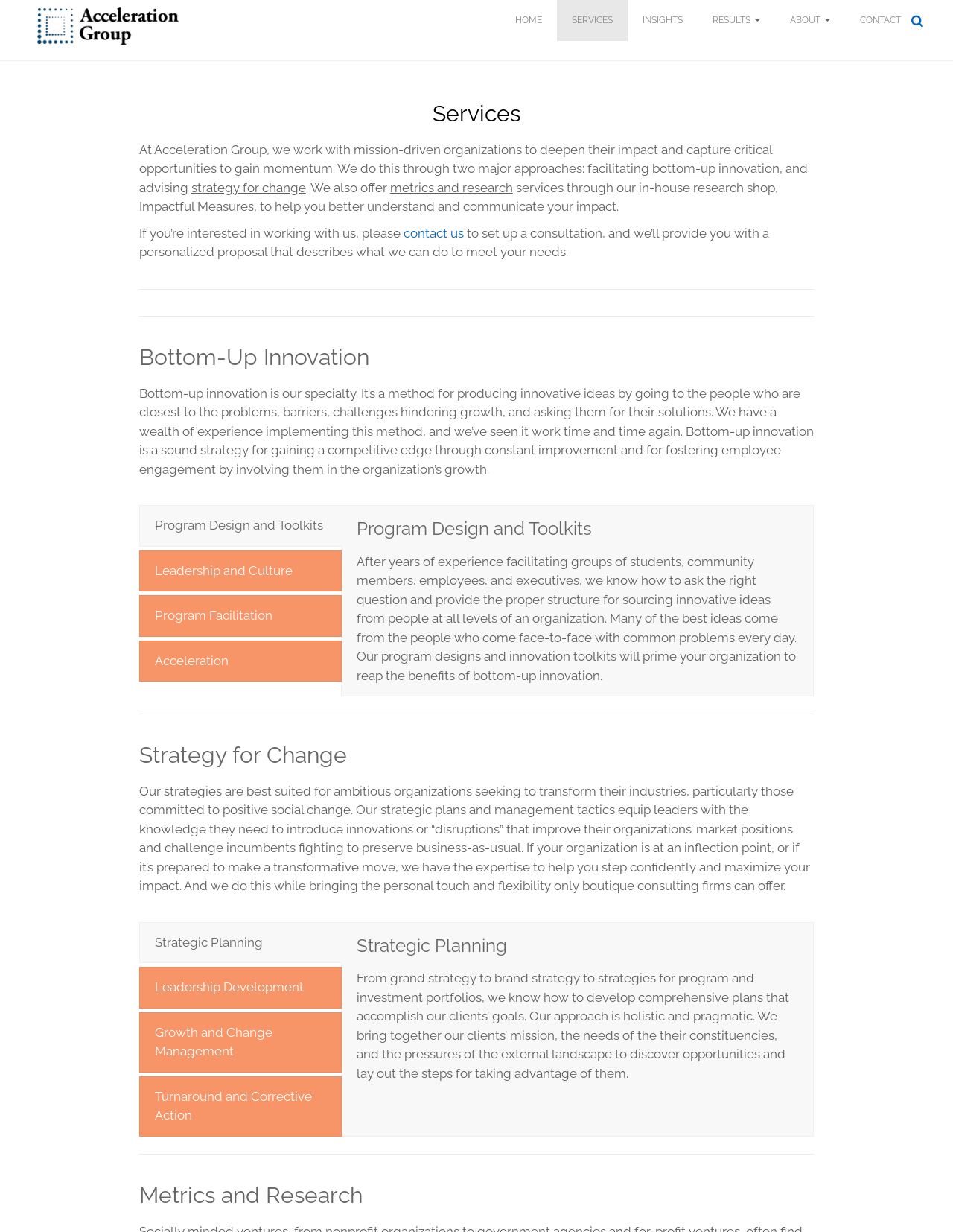Find and provide the bounding box coordinates for the UI element described here: "Strategic Planning". The coordinates should be given as four float numbers between 0 and 1: [left, top, right, bottom].

[0.146, 0.748, 0.358, 0.782]